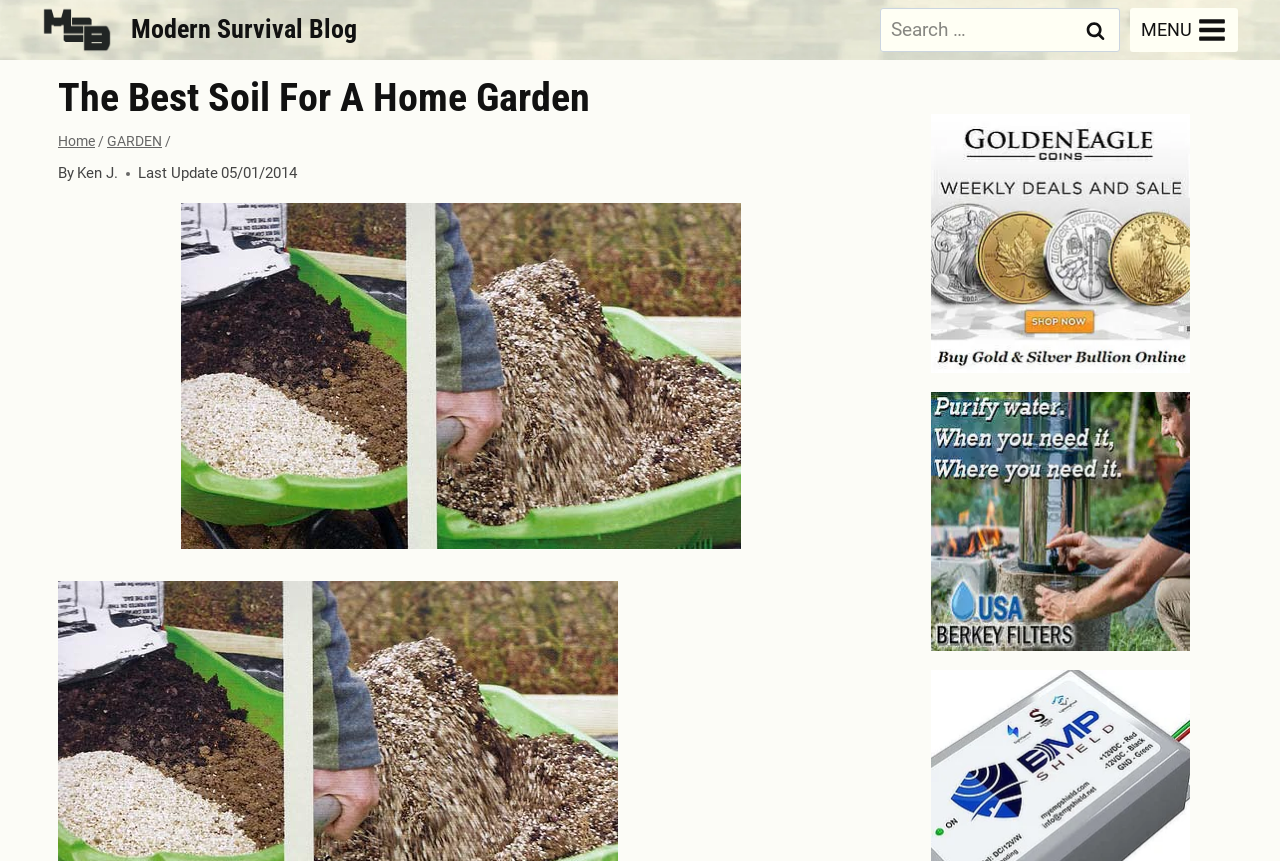Answer the question in a single word or phrase:
When was the article last updated?

05/01/2014